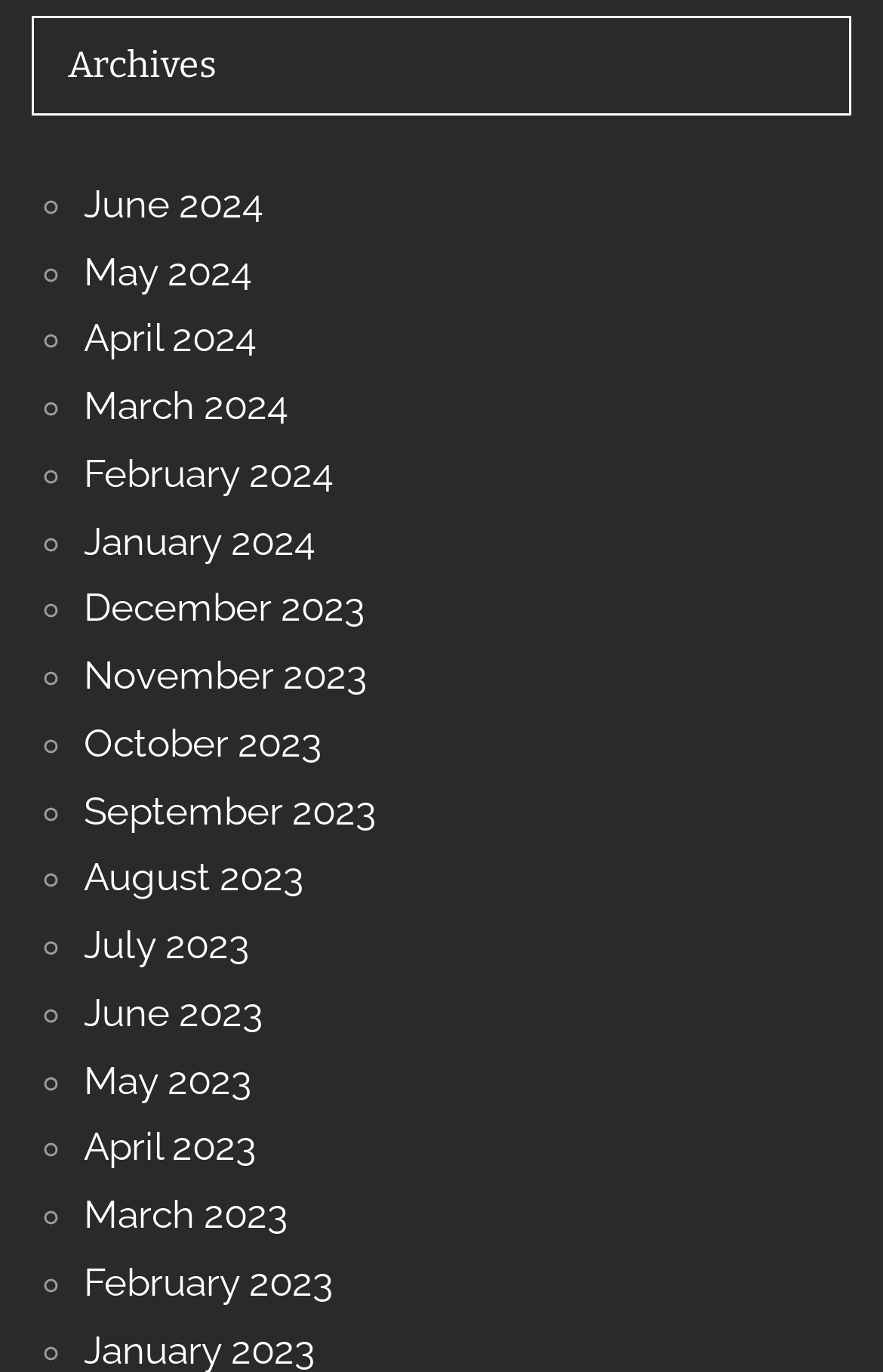What is the title of the archives page?
Look at the image and respond with a single word or a short phrase.

Archives